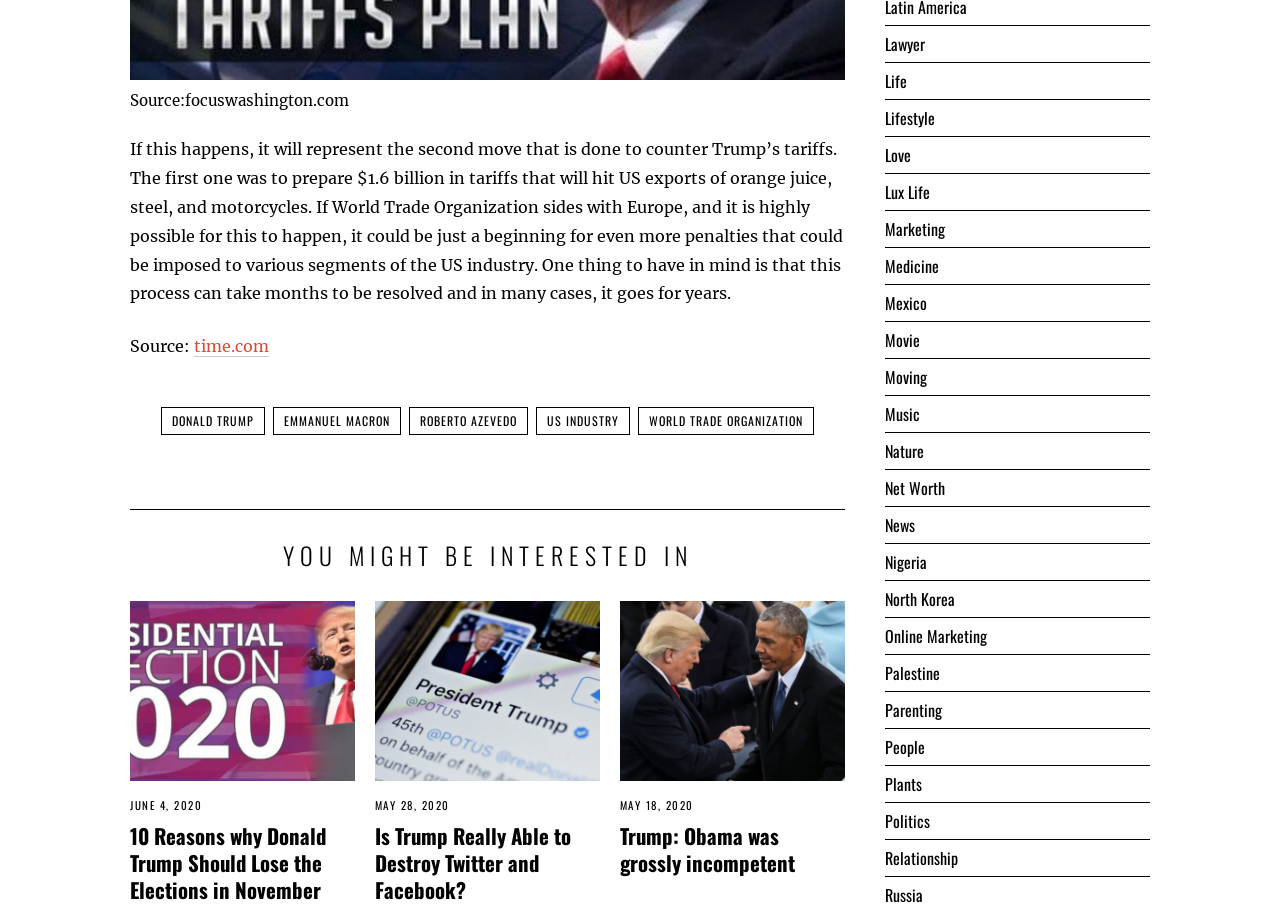How many categories are listed at the top of the webpage?
Please respond to the question with a detailed and thorough explanation.

I counted the number of link elements at the top of the webpage, and there are 30 of them, each representing a category.